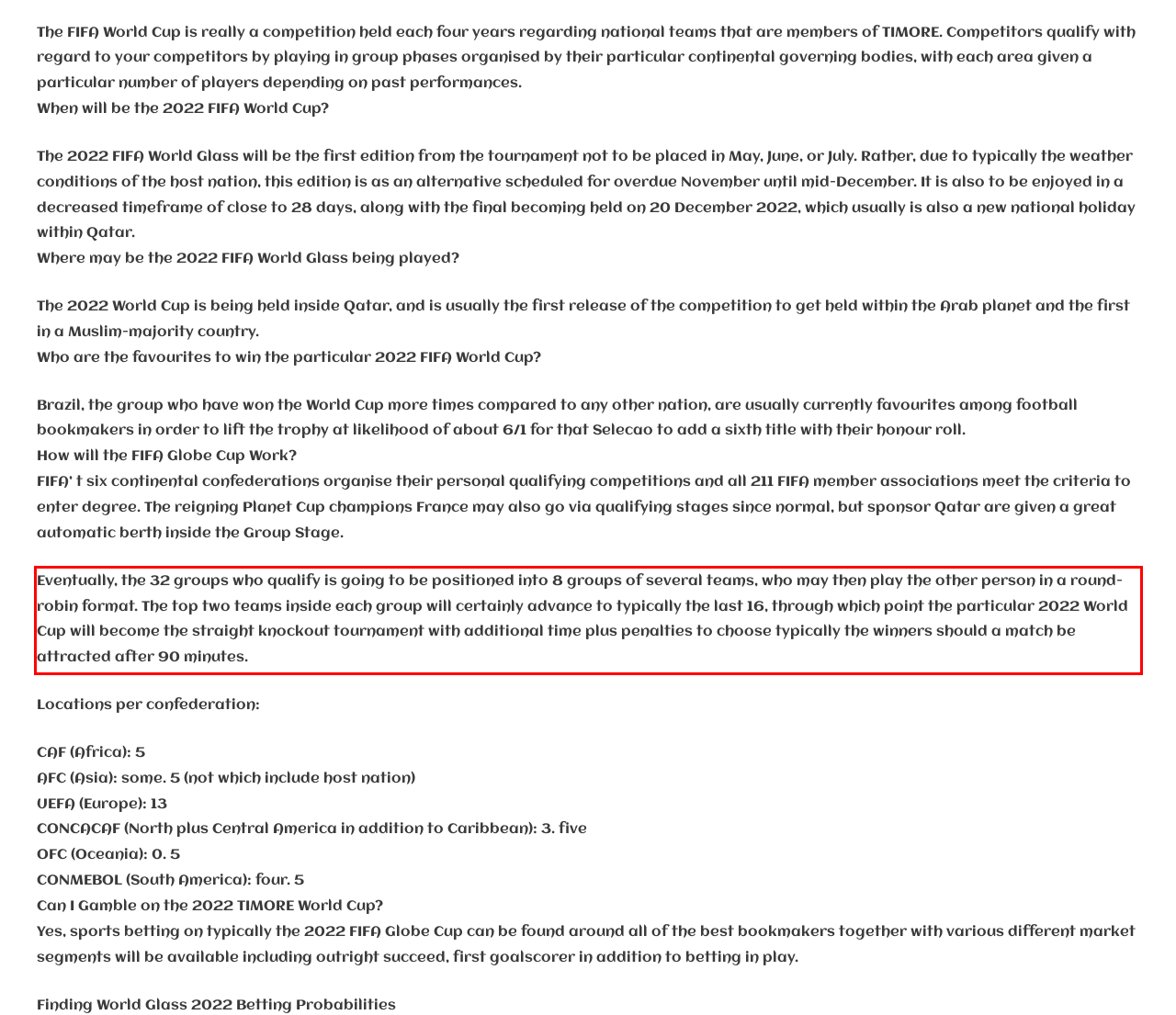Please recognize and transcribe the text located inside the red bounding box in the webpage image.

Eventually, the 32 groups who qualify is going to be positioned into 8 groups of several teams, who may then play the other person in a round-robin format. The top two teams inside each group will certainly advance to typically the last 16, through which point the particular 2022 World Cup will become the straight knockout tournament with additional time plus penalties to choose typically the winners should a match be attracted after 90 minutes.